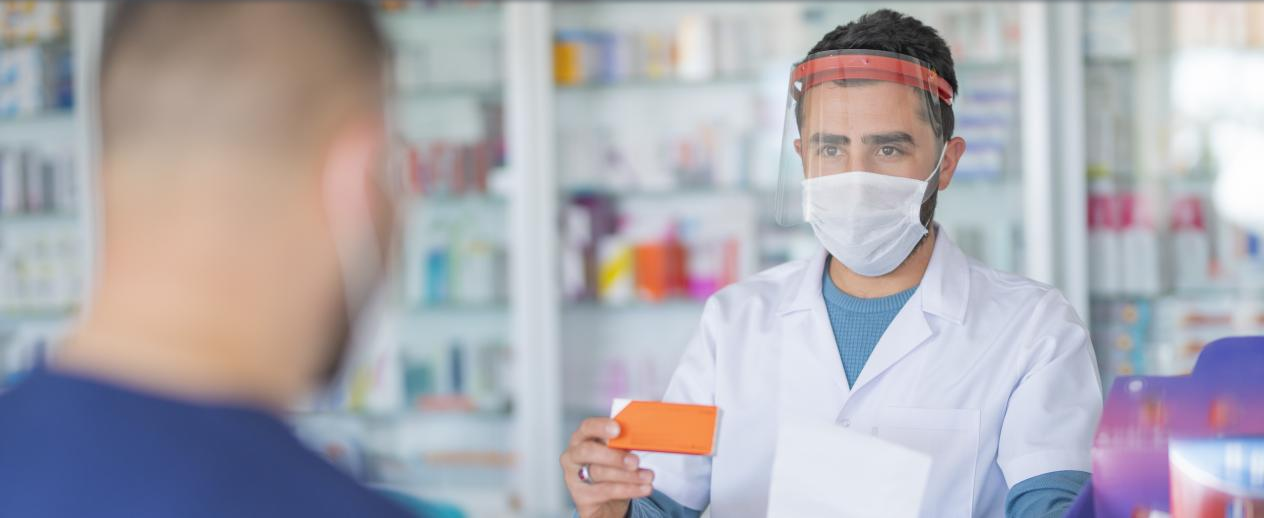Elaborate on the contents of the image in a comprehensive manner.

In a pharmacy setting, a pharmacist wearing a white lab coat, a surgical mask, and a clear face shield interacts attentively with a patient. The pharmacist holds an orange medication box in one hand while presenting a prescription or informational paper in the other. The background reveals shelves stocked with various medications and health products, emphasizing the professional environment. This image underscores the critical role pharmacists play in patient care and safety, particularly in the context of health precautions during ongoing health crises like COVID-19.